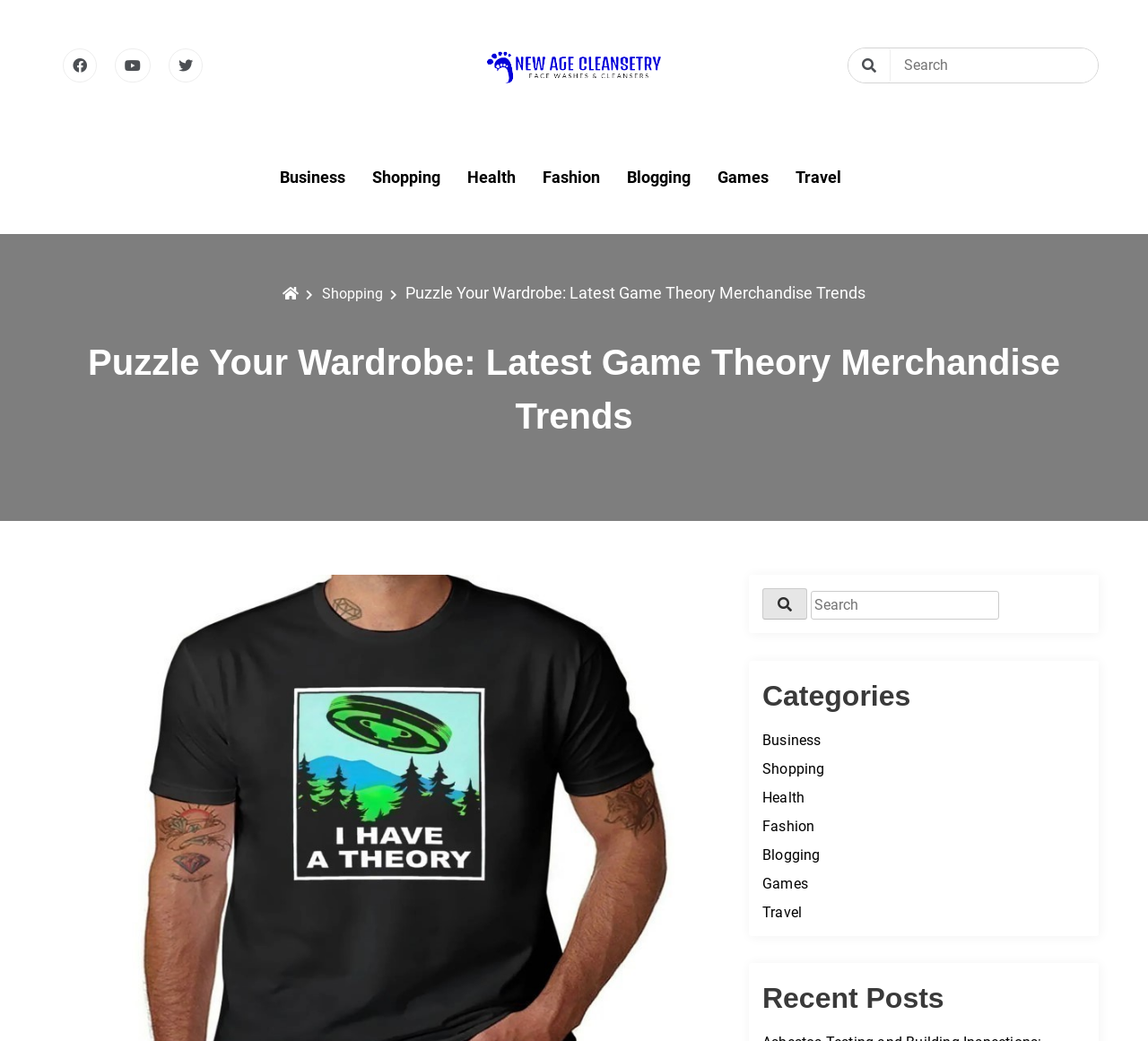Could you find the bounding box coordinates of the clickable area to complete this instruction: "Check recent posts"?

[0.664, 0.938, 0.945, 0.98]